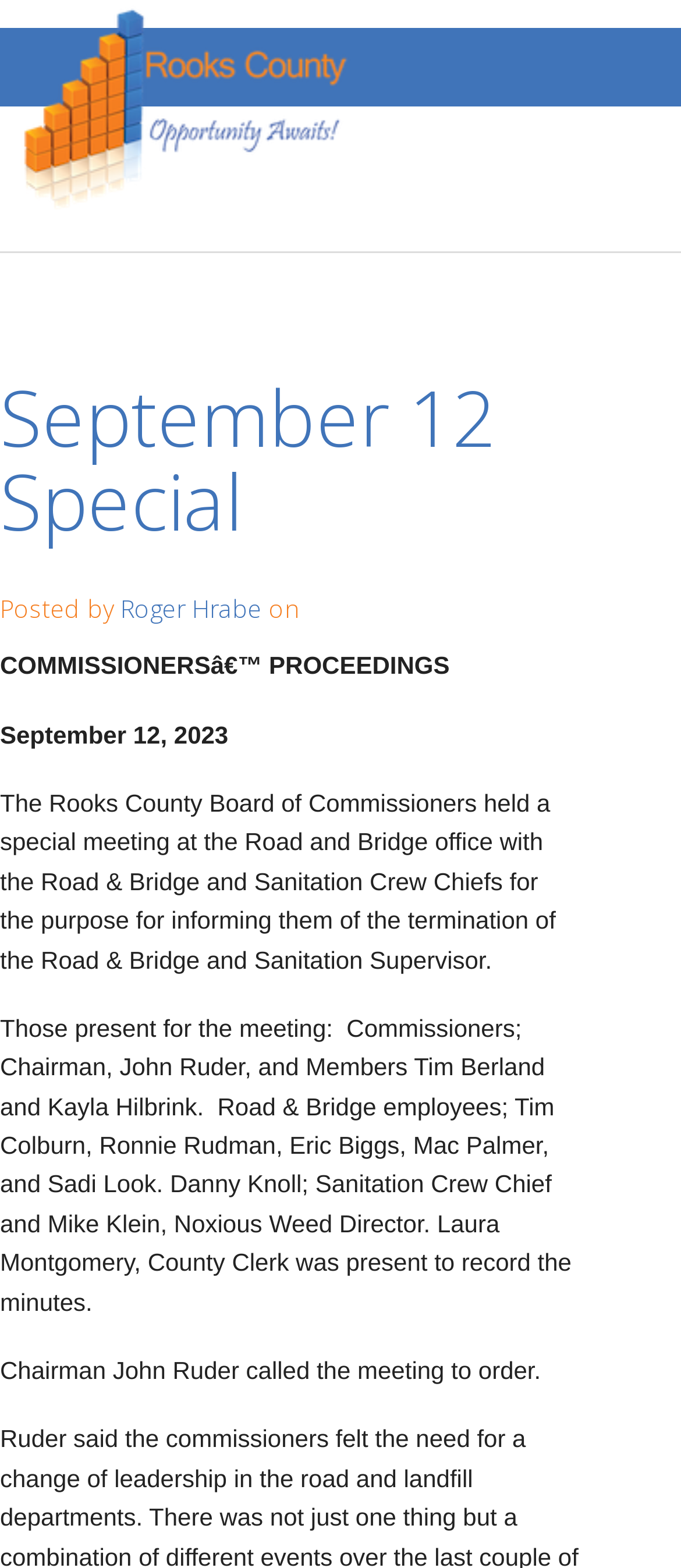Specify the bounding box coordinates of the region I need to click to perform the following instruction: "View Roger Hrabe's profile". The coordinates must be four float numbers in the range of 0 to 1, i.e., [left, top, right, bottom].

[0.177, 0.251, 0.385, 0.272]